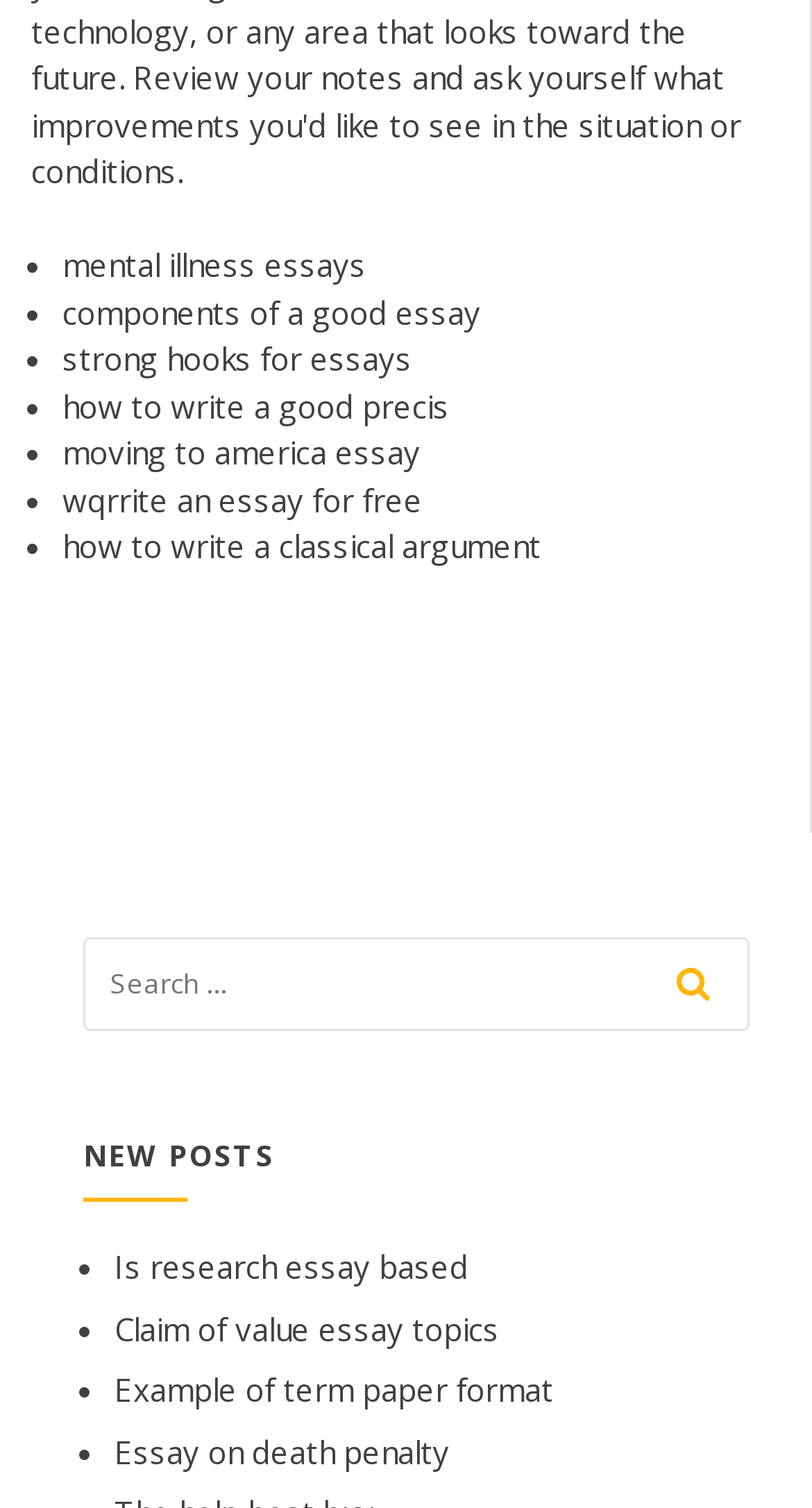Identify the bounding box coordinates of the clickable section necessary to follow the following instruction: "read 'Essay on death penalty'". The coordinates should be presented as four float numbers from 0 to 1, i.e., [left, top, right, bottom].

[0.141, 0.949, 0.554, 0.976]